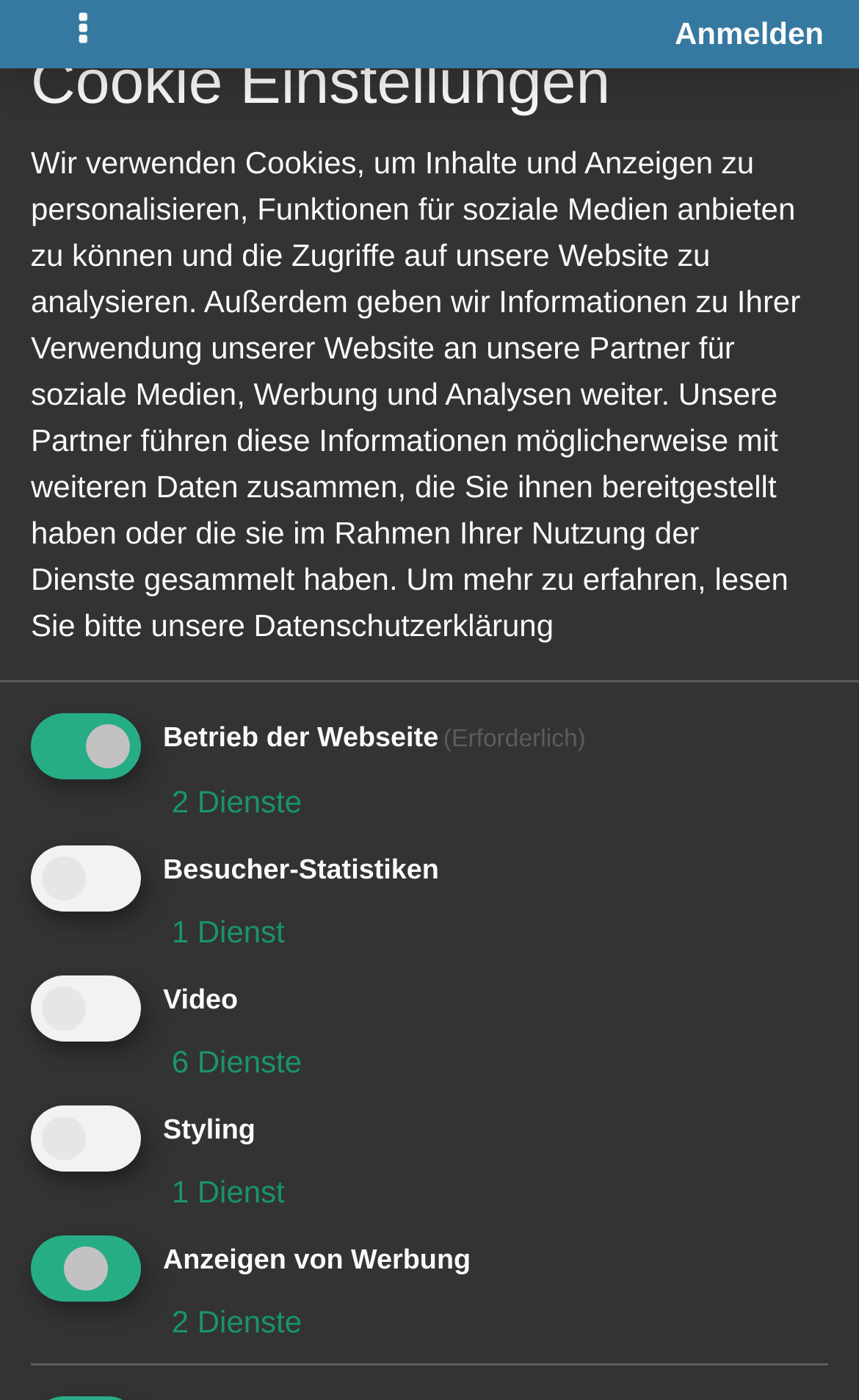Select the bounding box coordinates of the element I need to click to carry out the following instruction: "Read Air Max 90 Ireland".

[0.097, 0.463, 0.83, 0.521]